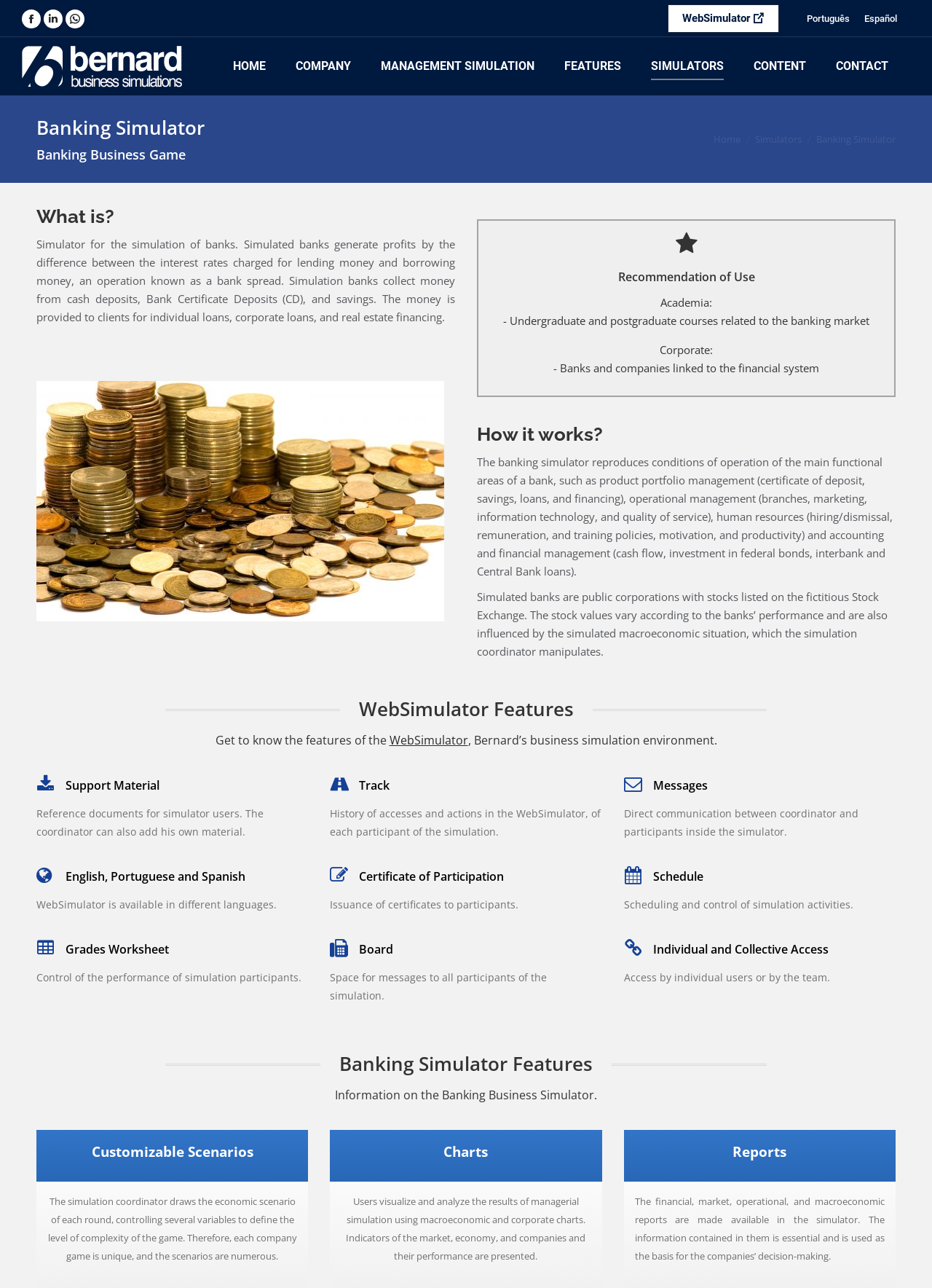Detail the various sections and features present on the webpage.

The webpage is about Bernard's Banking Simulator, a managerial simulator for company games. At the top, there are three social media links to Facebook, LinkedIn, and WhatsApp, followed by a language selection menu with options for Portuguese and Spanish. 

Below the language selection menu, there is a navigation bar with links to 'HOME', 'COMPANY', 'MANAGEMENT SIMULATION', 'FEATURES', 'SIMULATORS', 'CONTENT', and 'CONTACT'. 

The main content of the page is divided into several sections. The first section has a heading 'Banking Simulator' and a subheading 'Banking Business Game'. There is a brief description of the simulator, followed by an image and a paragraph explaining how the simulator works. 

The next section is titled 'What is?' and provides a detailed explanation of the simulator, including its features and how it can be used in academia and corporate settings. 

Following this, there is a section titled 'Recommendation of Use' that outlines the target audience for the simulator, including academia and corporate users. 

The 'Want to know more?' section invites users to contact a Bernard expert for more information about the simulator and its application. 

The 'How it works?' section provides a detailed explanation of the simulator's features, including product portfolio management, operational management, human resources, and accounting and financial management. 

The 'WebSimulator Features' section highlights the key features of the simulator, including its availability in different languages, grades worksheet, track, certificate of participation, board, messages, schedule, and individual and collective access. 

The 'Banking Simulator Features' section provides more information on the simulator's features, including customizable scenarios, charts, and reports. 

At the bottom of the page, there is a 'Go to Top' link and a small image.